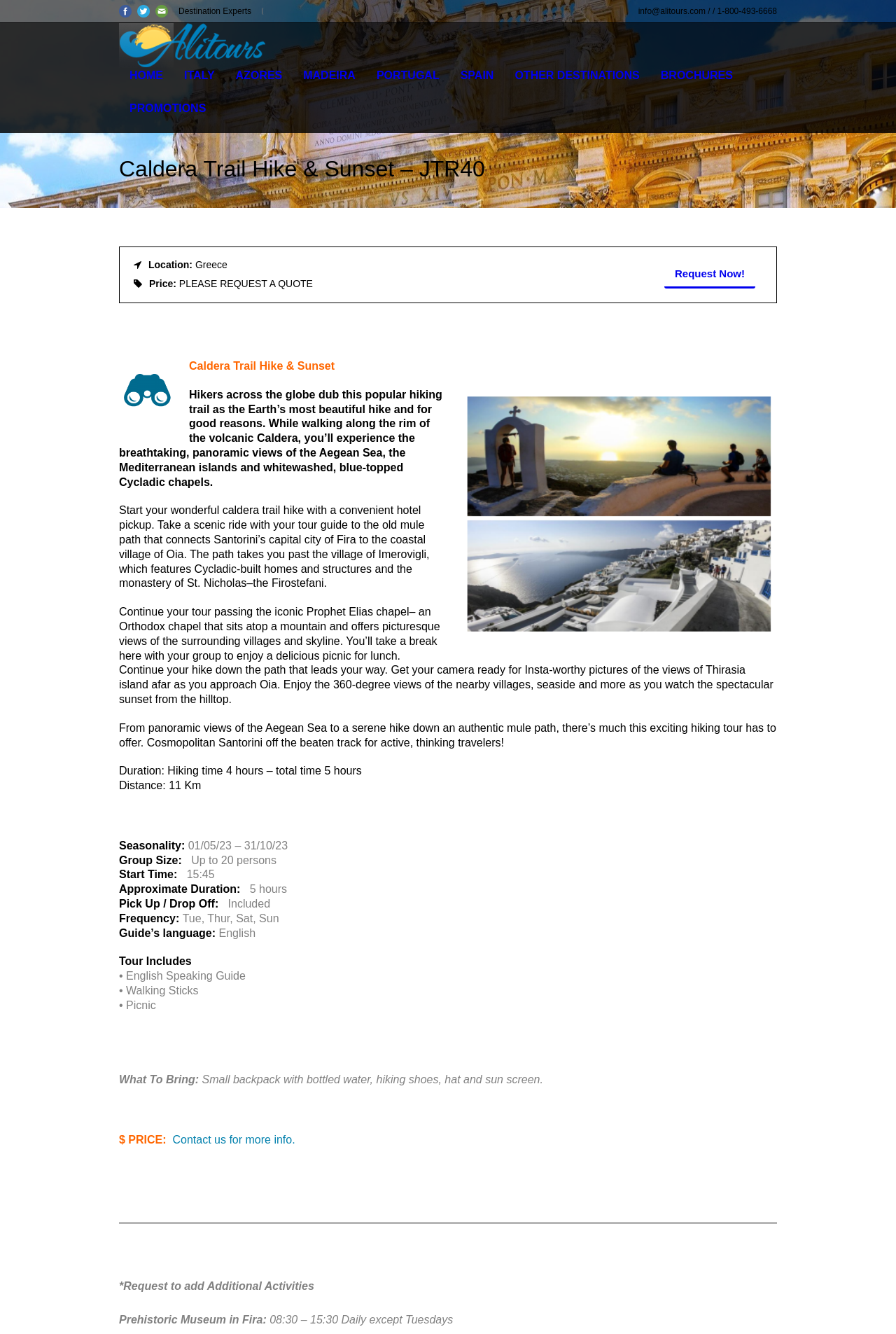Show the bounding box coordinates of the element that should be clicked to complete the task: "Contact us for more info".

[0.133, 0.849, 0.867, 0.86]